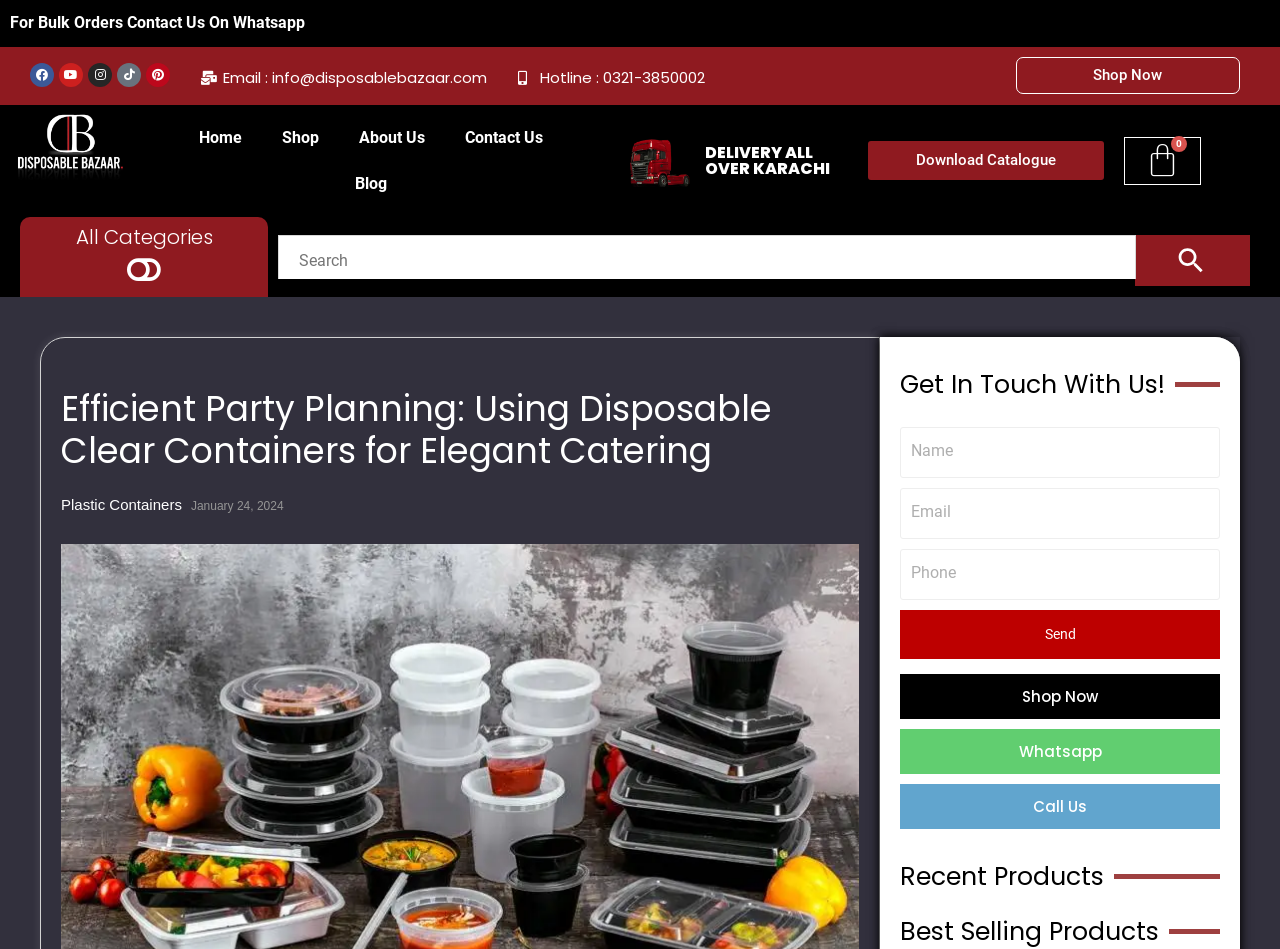What is the delivery area?
With the help of the image, please provide a detailed response to the question.

I found the delivery area by looking at the static text element with the text 'DELIVERY ALL OVER KARACHI' which is located in the middle of the webpage.